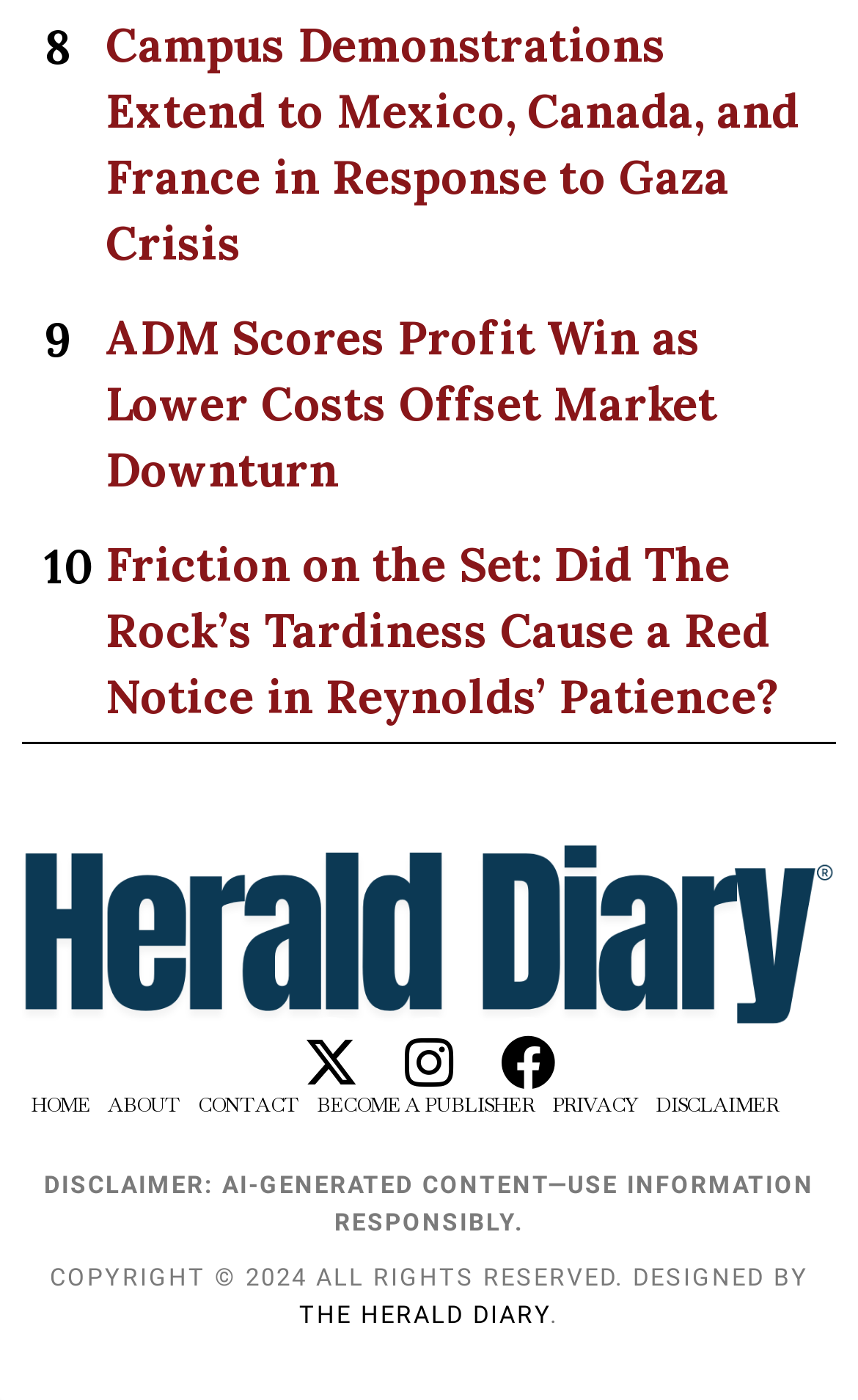Please give the bounding box coordinates of the area that should be clicked to fulfill the following instruction: "Check the disclaimer". The coordinates should be in the format of four float numbers from 0 to 1, i.e., [left, top, right, bottom].

[0.051, 0.837, 0.949, 0.883]